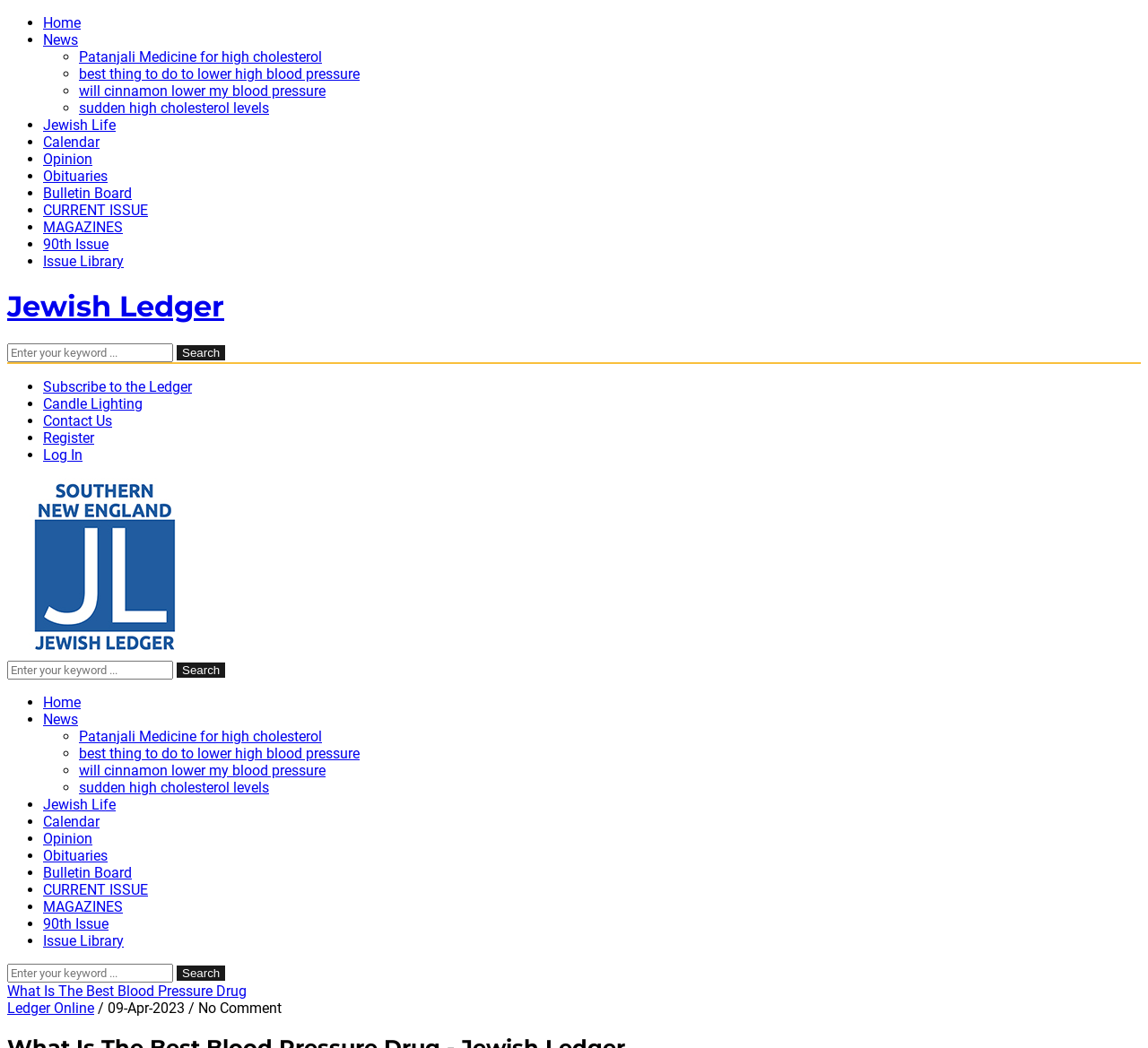Answer in one word or a short phrase: 
How many links are there under 'Jewish Ledger'?

11